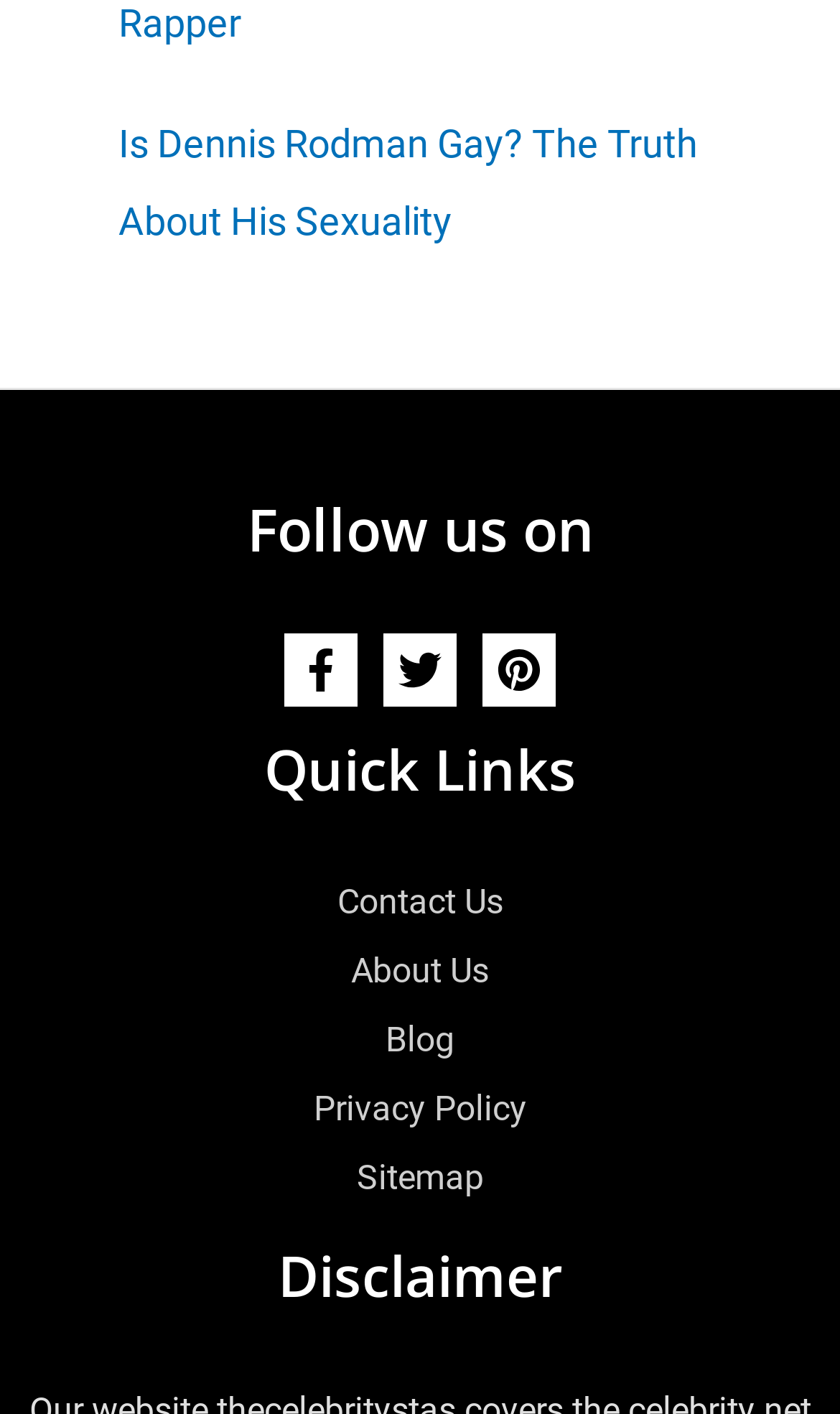Answer the following query with a single word or phrase:
What is the position of the Facebook link?

Above Twitter link